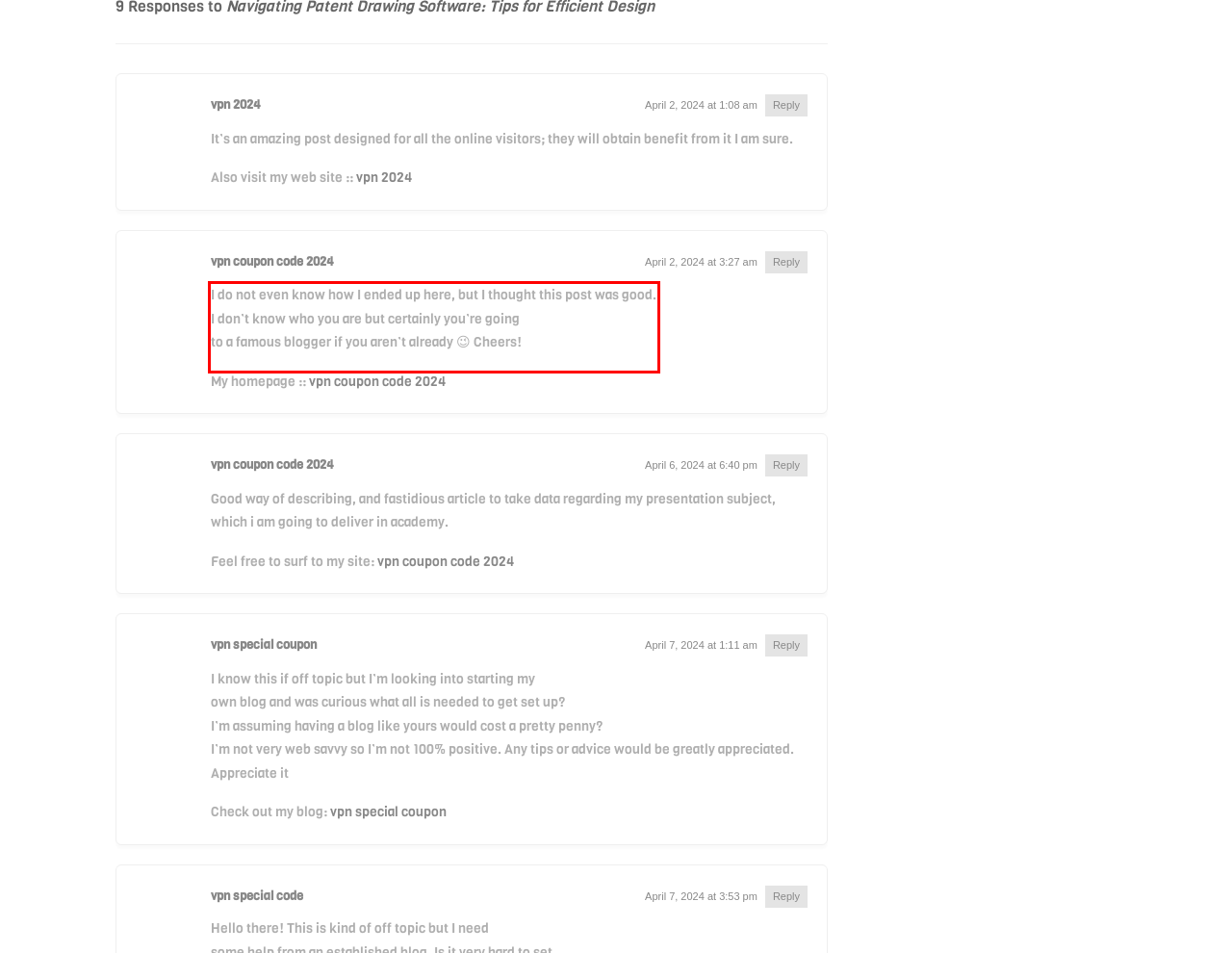Examine the webpage screenshot and use OCR to recognize and output the text within the red bounding box.

I do not even know how I ended up here, but I thought this post was good. I don’t know who you are but certainly you’re going to a famous blogger if you aren’t already 😉 Cheers!